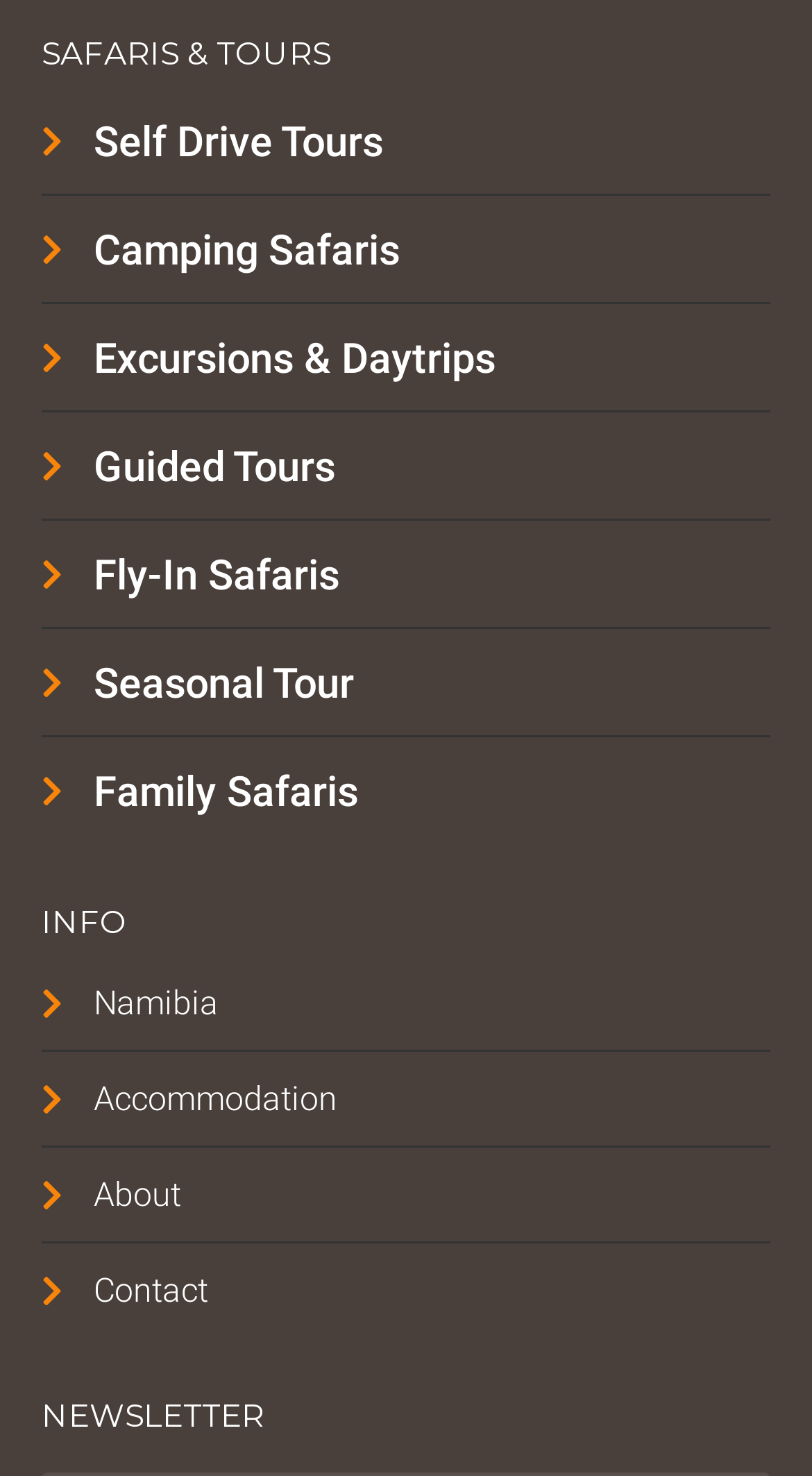Answer the question in a single word or phrase:
What is the last item under the 'INFO' heading?

Contact